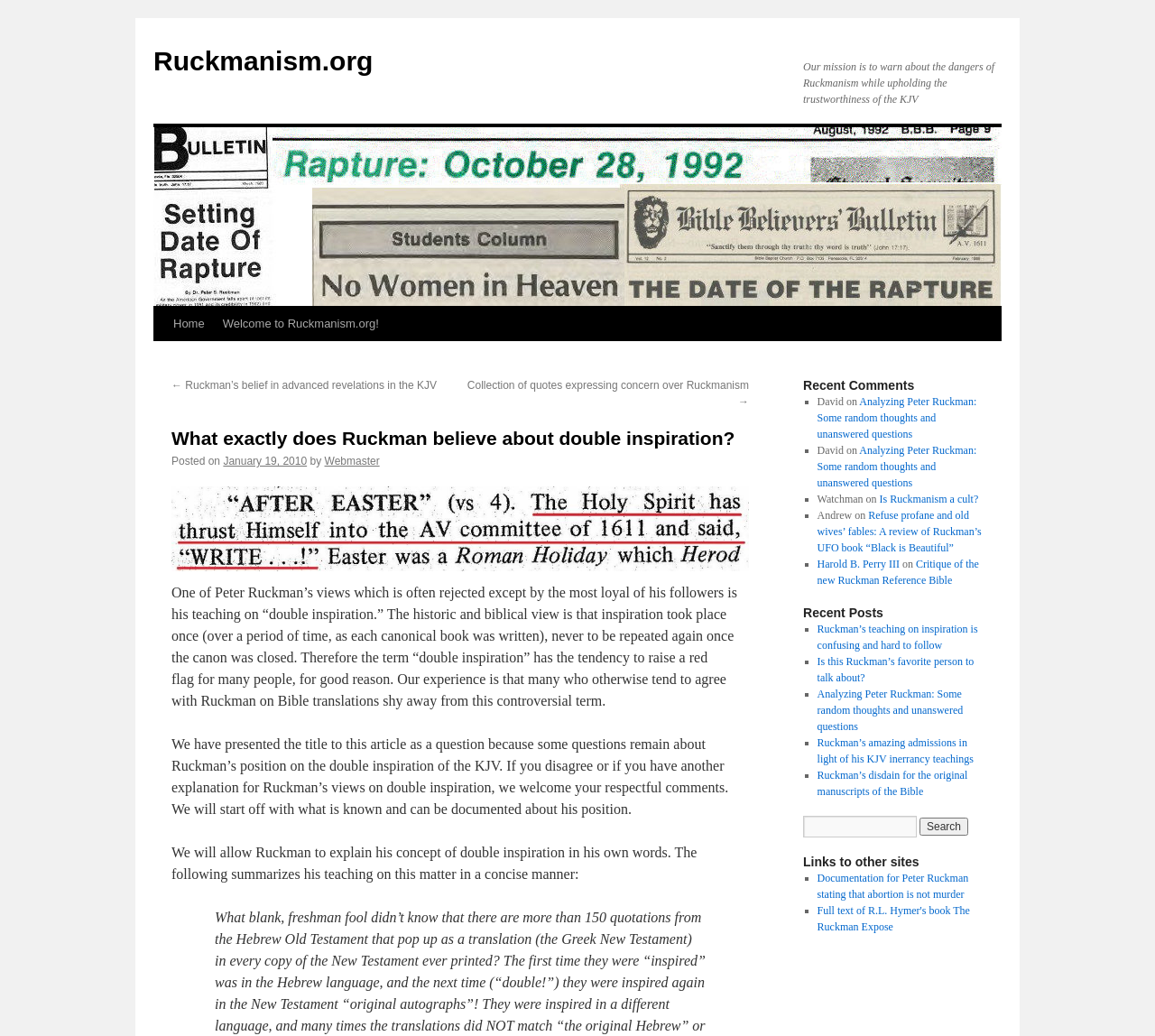Identify the bounding box coordinates of the element that should be clicked to fulfill this task: "Check the recent comments". The coordinates should be provided as four float numbers between 0 and 1, i.e., [left, top, right, bottom].

[0.695, 0.364, 0.852, 0.38]